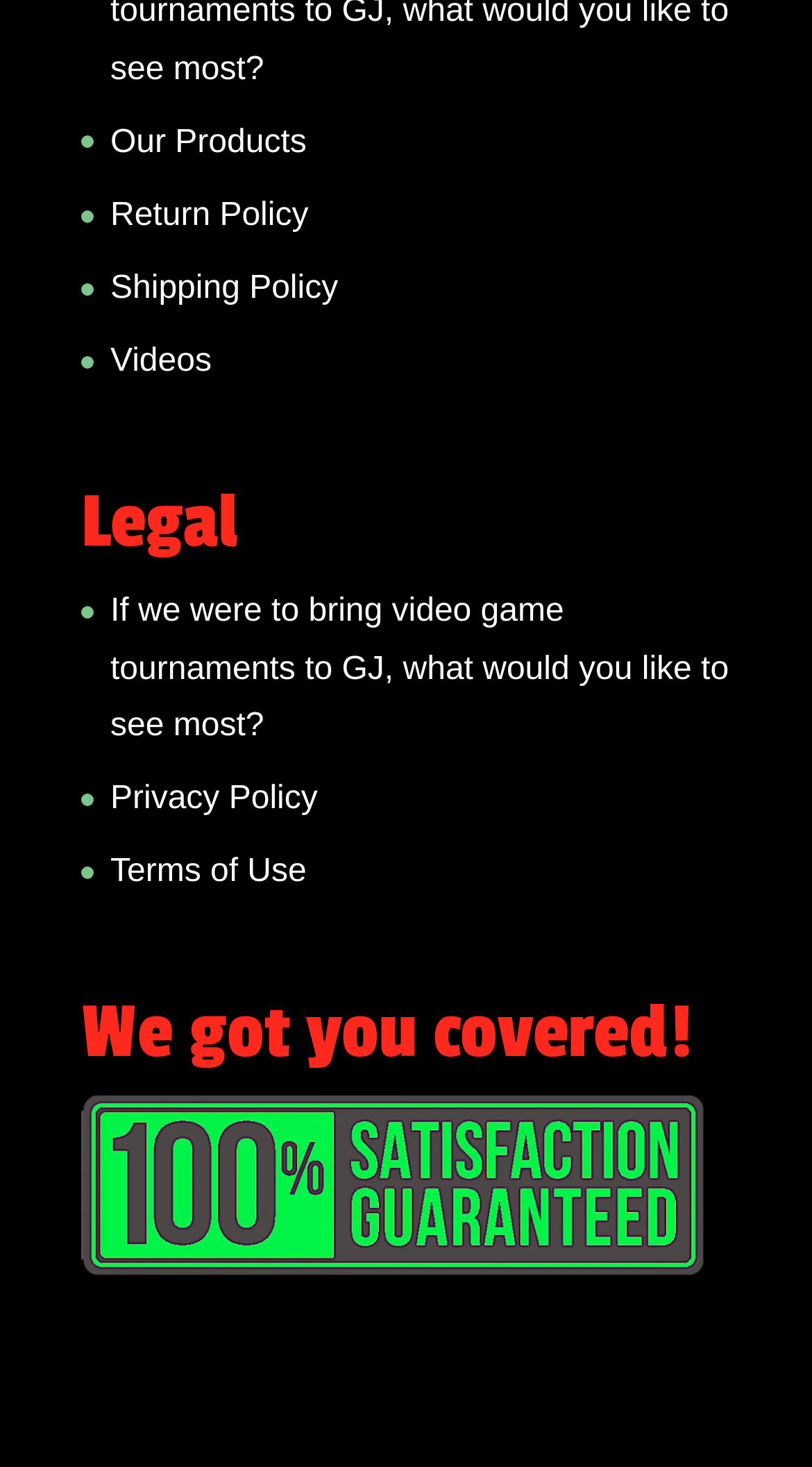Find the bounding box coordinates for the area you need to click to carry out the instruction: "View our products". The coordinates should be four float numbers between 0 and 1, indicated as [left, top, right, bottom].

[0.136, 0.085, 0.378, 0.109]